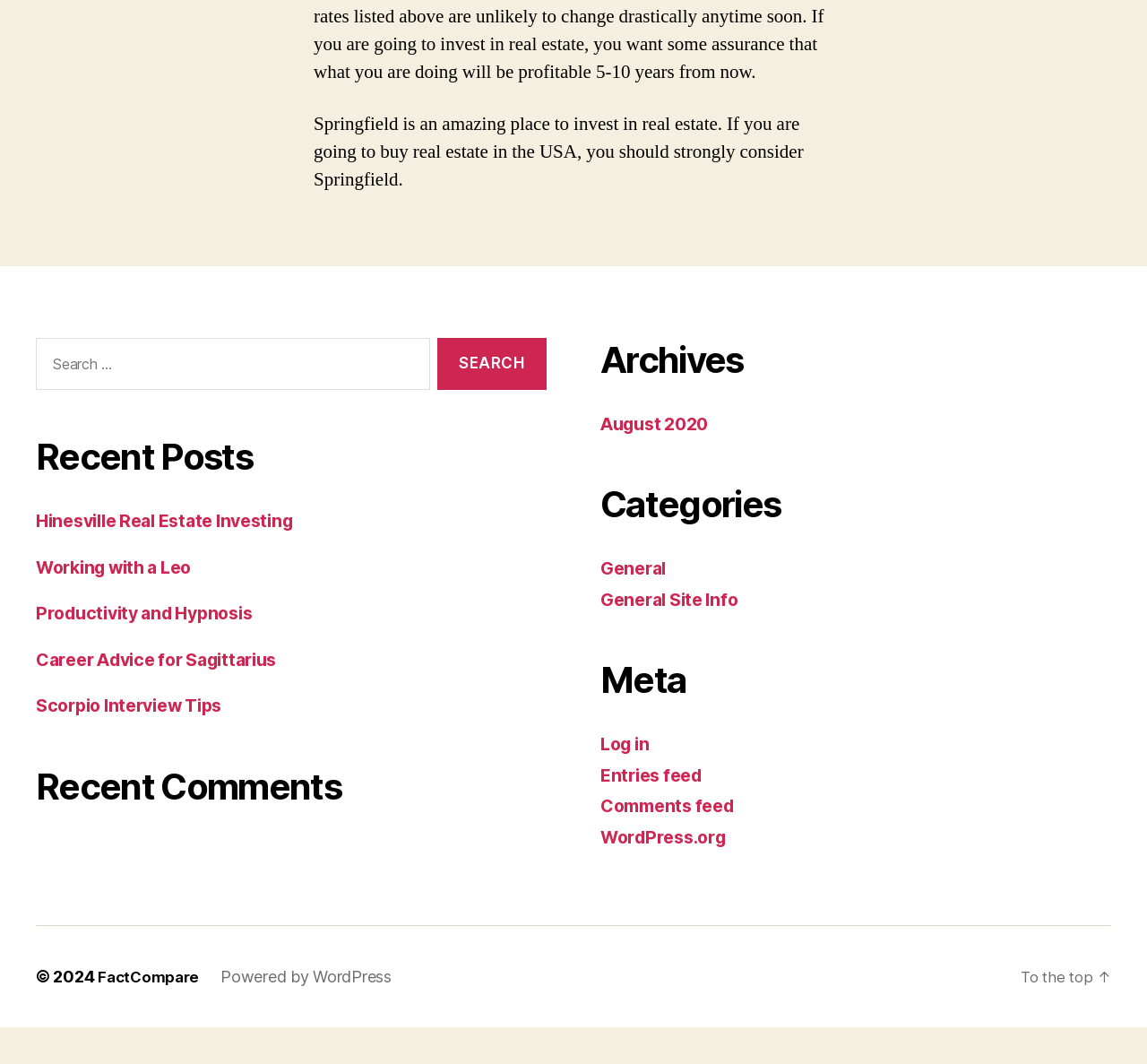Given the element description August 2020, predict the bounding box coordinates for the UI element in the webpage screenshot. The format should be (top-left x, top-left y, bottom-right x, bottom-right y), and the values should be between 0 and 1.

[0.523, 0.422, 0.627, 0.443]